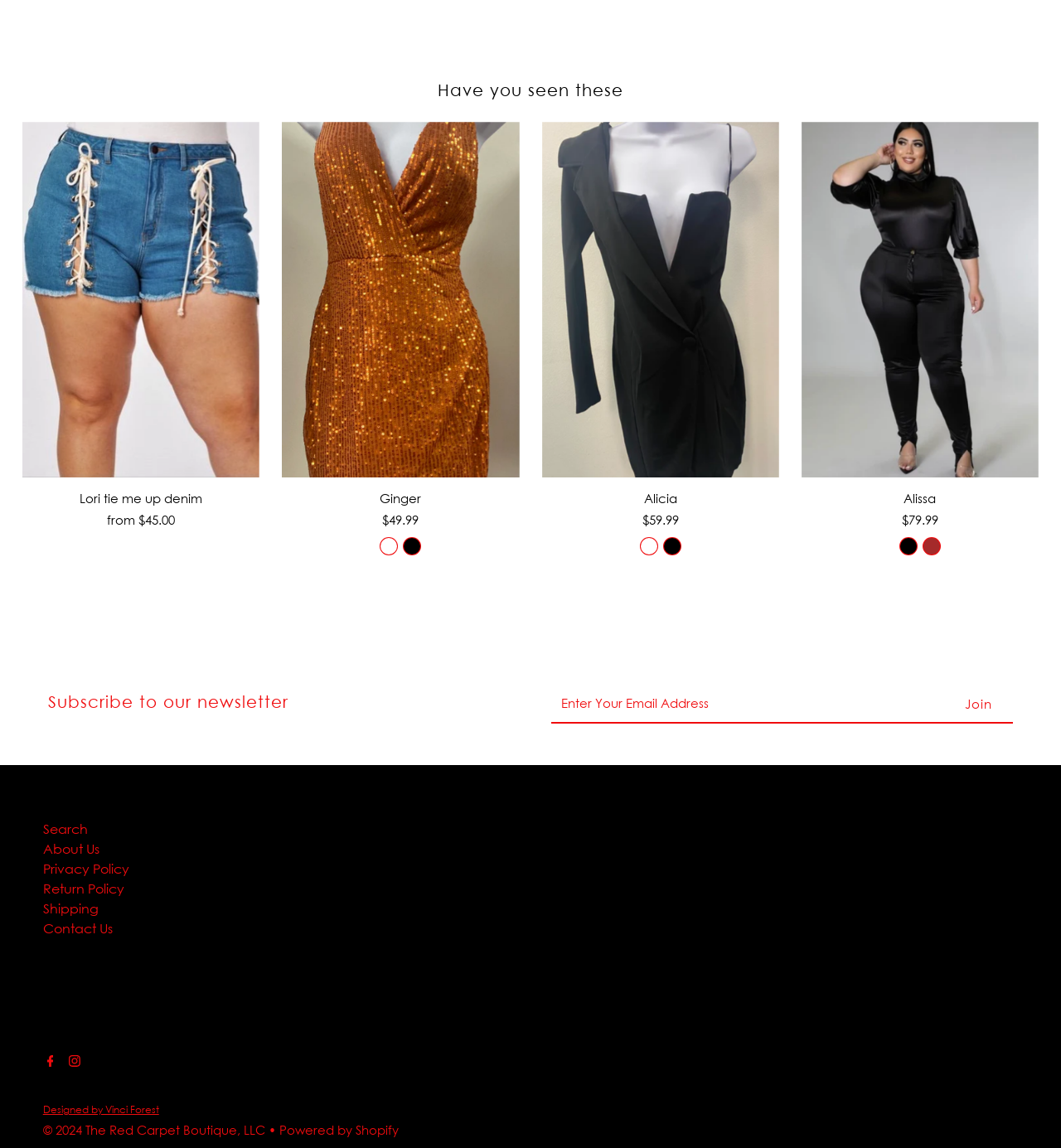Given the description "value="Join"", provide the bounding box coordinates of the corresponding UI element.

[0.89, 0.596, 0.954, 0.631]